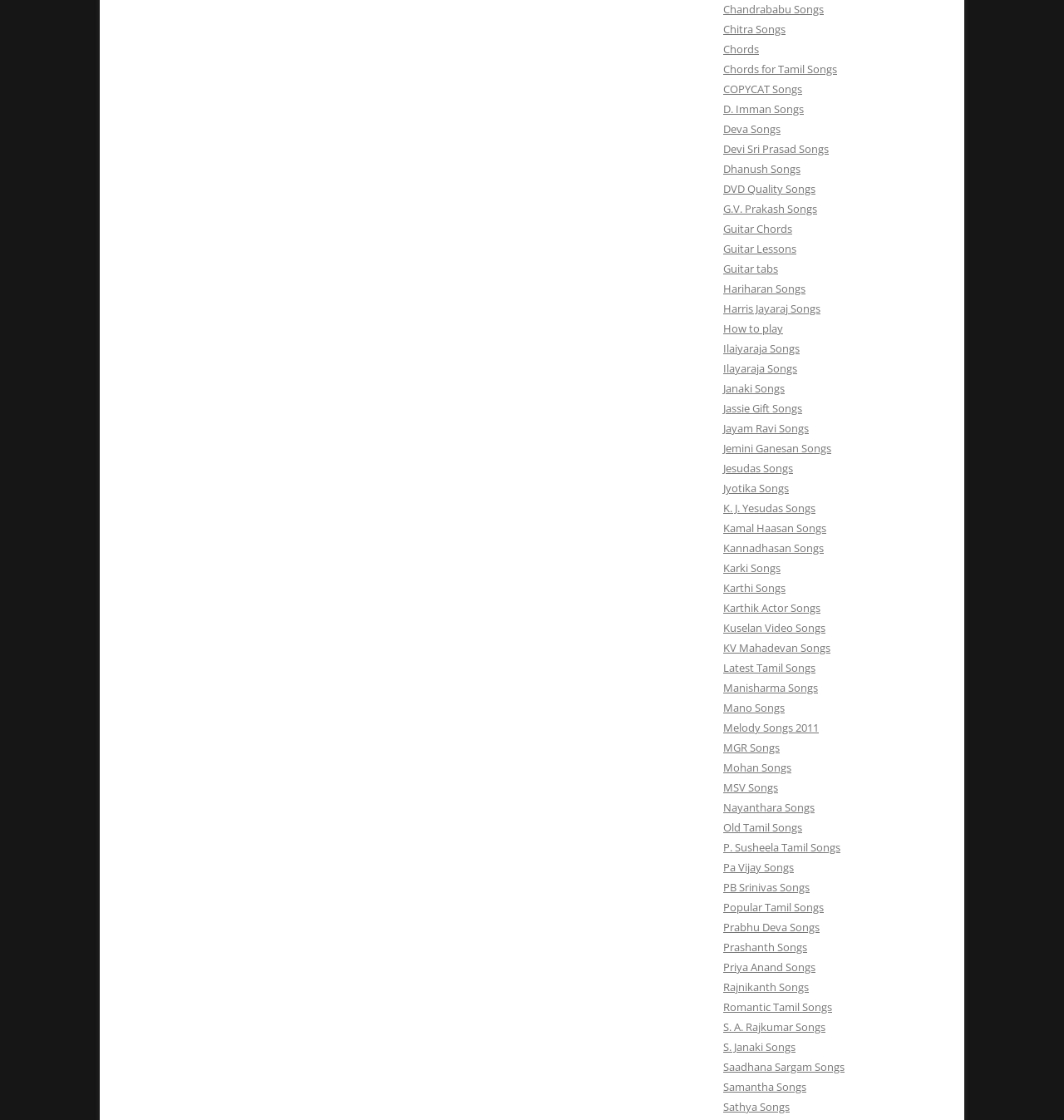Please identify the bounding box coordinates of the element that needs to be clicked to perform the following instruction: "Click on Chandrababu Songs".

[0.68, 0.002, 0.774, 0.015]